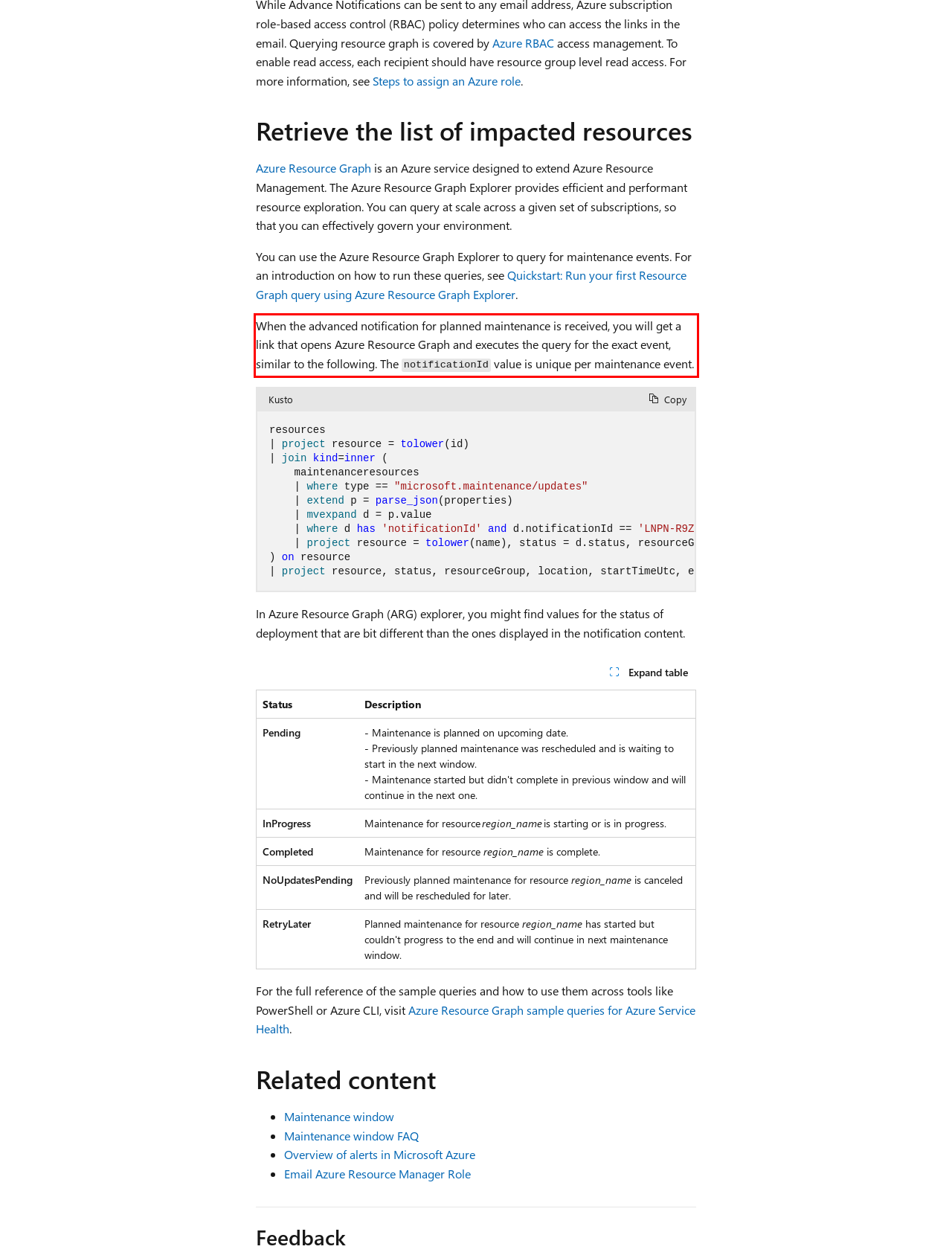Identify the red bounding box in the webpage screenshot and perform OCR to generate the text content enclosed.

When the advanced notification for planned maintenance is received, you will get a link that opens Azure Resource Graph and executes the query for the exact event, similar to the following. The notificationId value is unique per maintenance event.